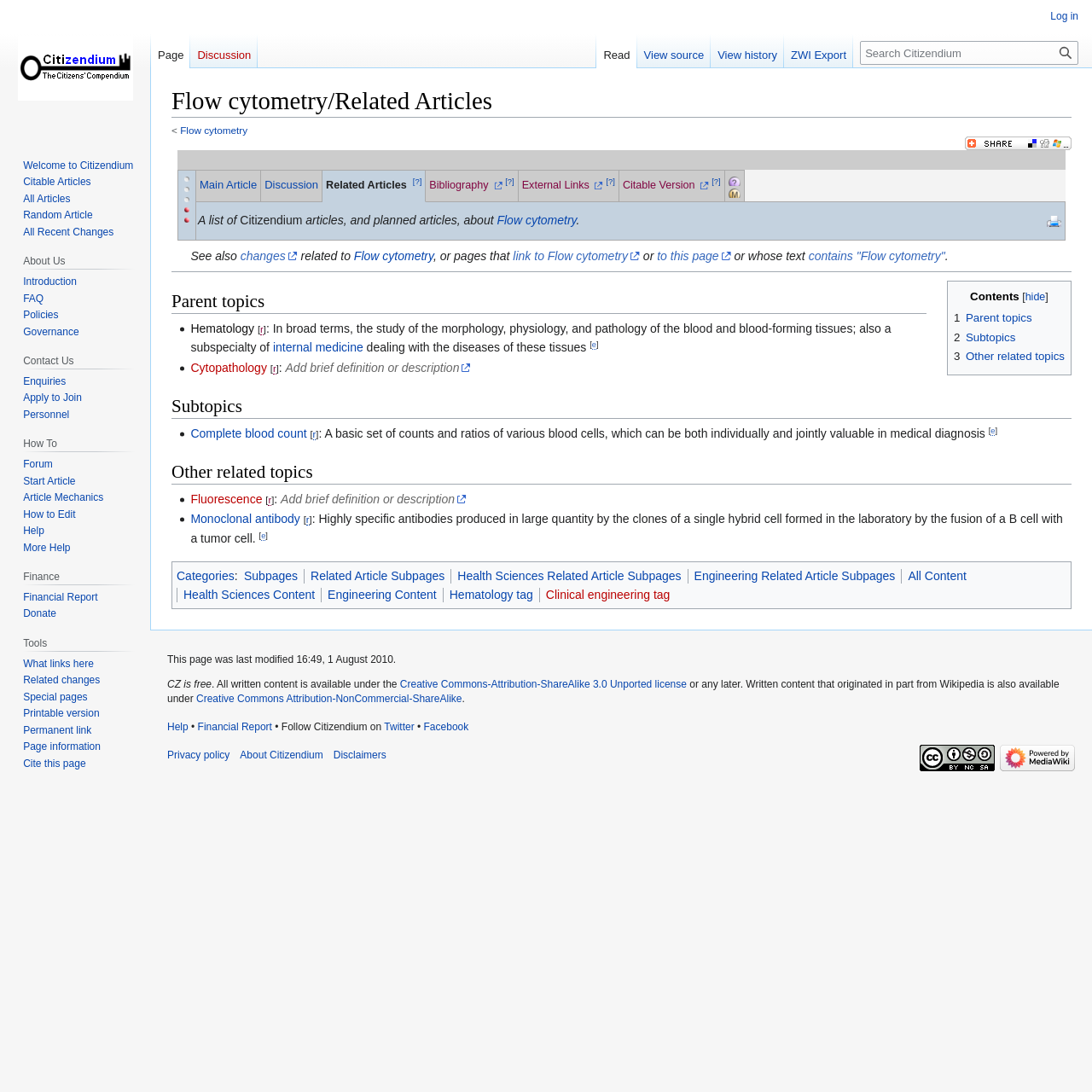Give a one-word or short phrase answer to this question: 
What is the topic of this webpage?

Flow cytometry